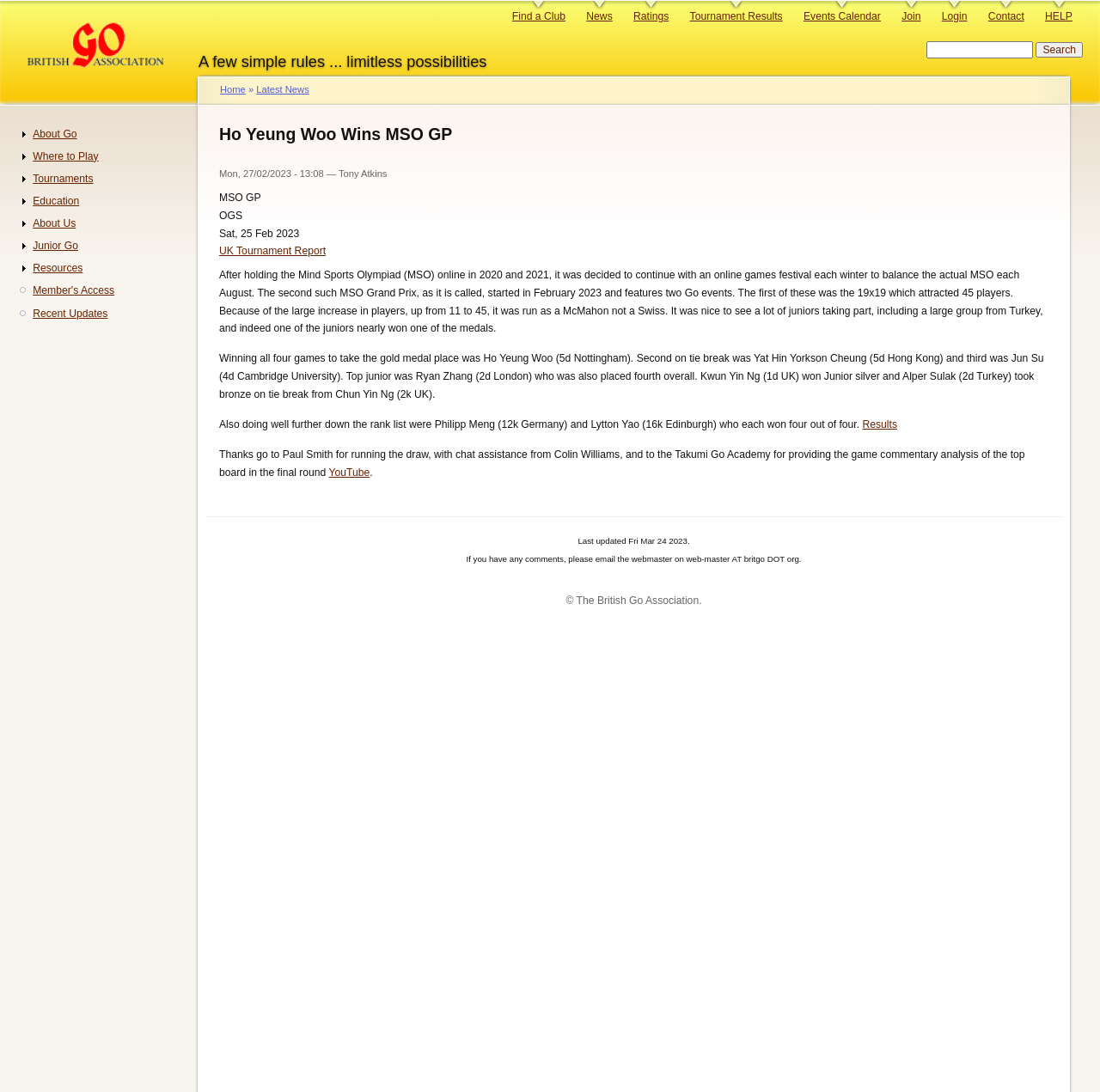Please find the bounding box coordinates of the section that needs to be clicked to achieve this instruction: "View the UK Tournament Report".

[0.199, 0.224, 0.296, 0.235]